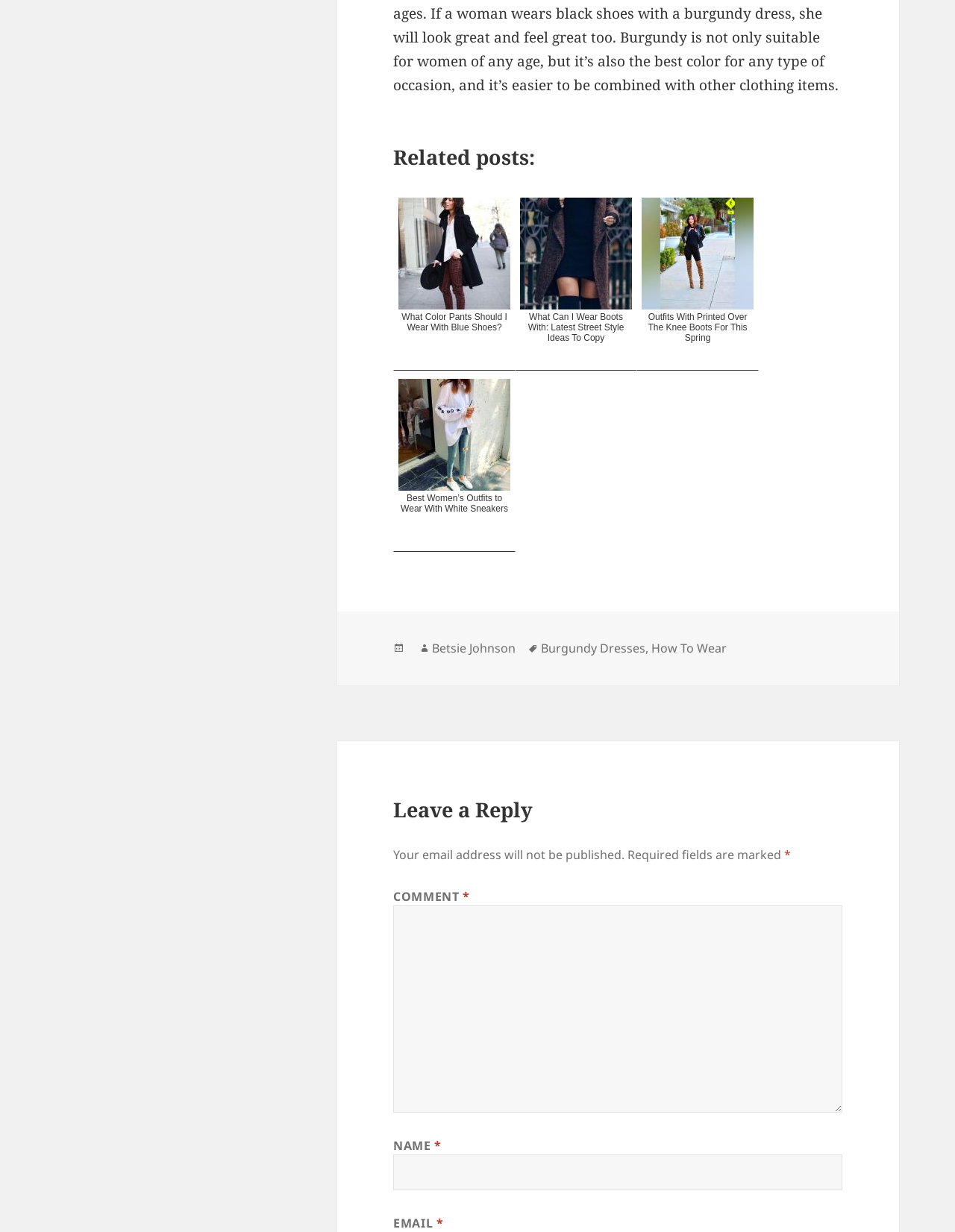Given the element description "How To Wear", identify the bounding box of the corresponding UI element.

[0.682, 0.52, 0.761, 0.534]